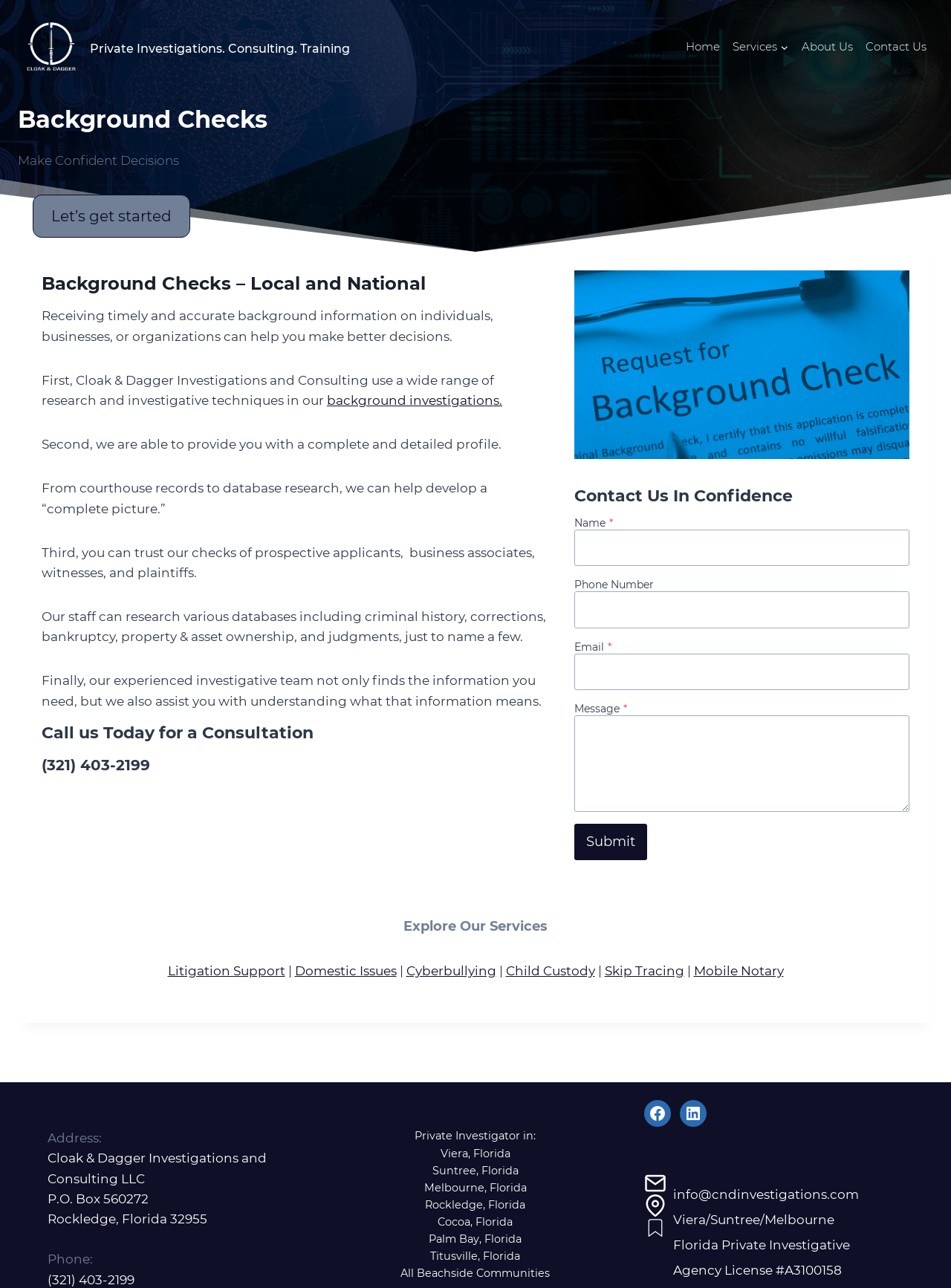Specify the bounding box coordinates of the area to click in order to execute this command: 'Click on the 'Services' link in the navigation menu'. The coordinates should consist of four float numbers ranging from 0 to 1, and should be formatted as [left, top, right, bottom].

[0.764, 0.025, 0.836, 0.047]